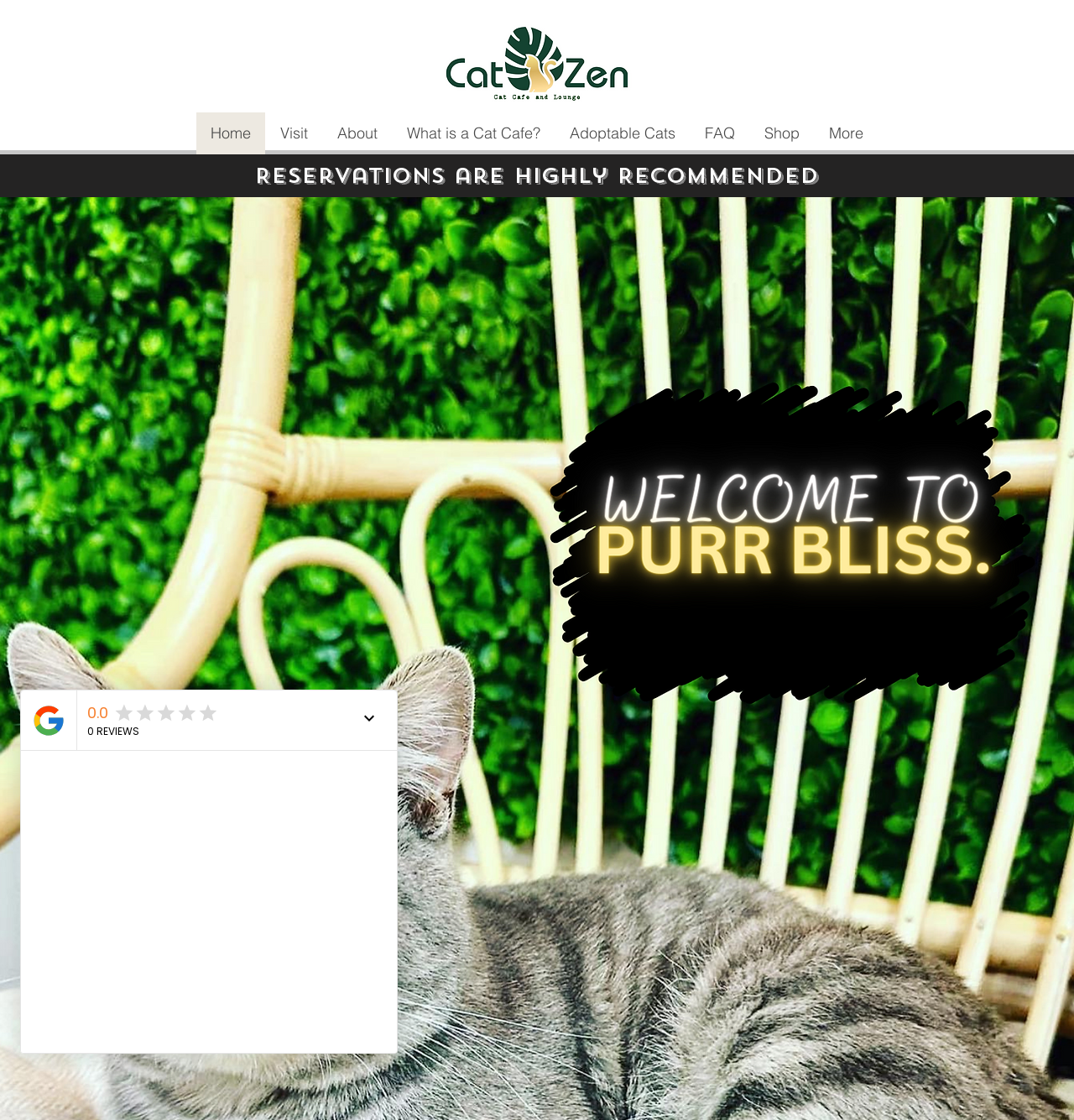Please determine the bounding box coordinates for the UI element described here. Use the format (top-left x, top-left y, bottom-right x, bottom-right y) with values bounded between 0 and 1: What is a Cat Cafe?

[0.365, 0.1, 0.516, 0.138]